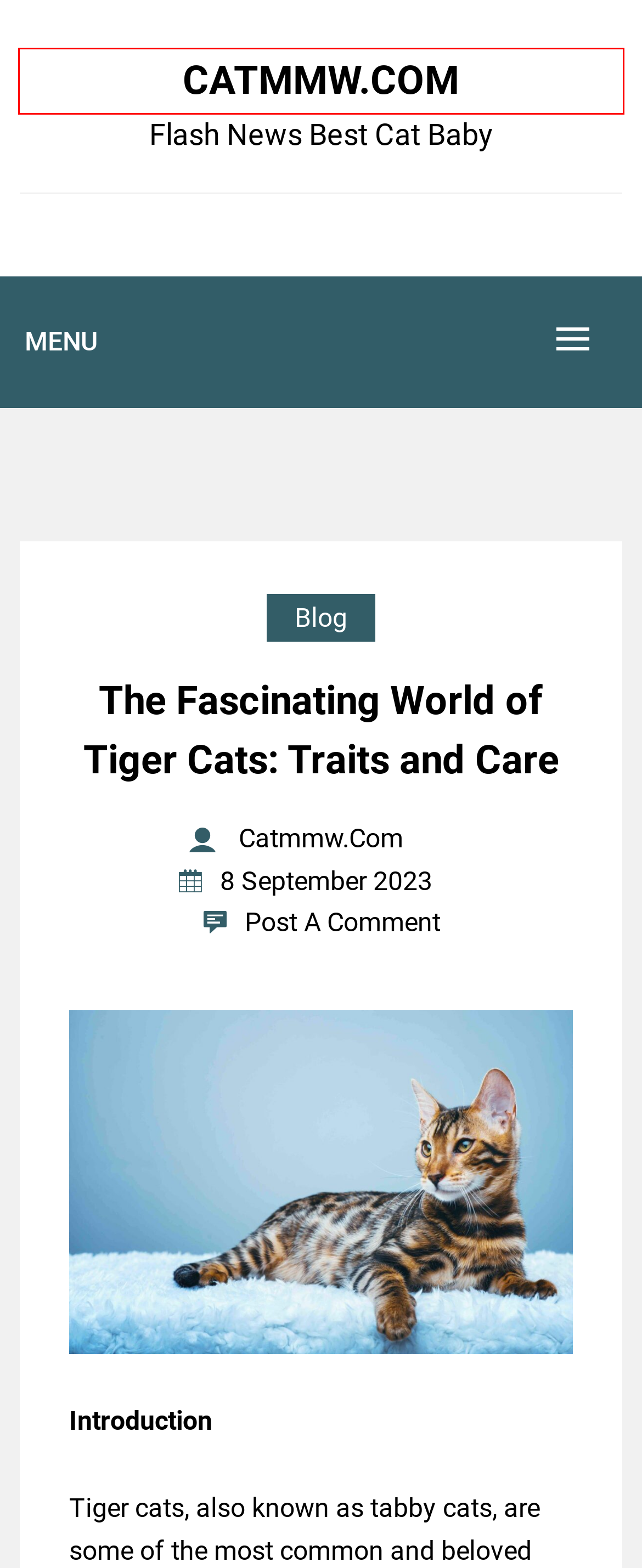Examine the screenshot of a webpage featuring a red bounding box and identify the best matching webpage description for the new page that results from clicking the element within the box. Here are the options:
A. catmmw.com, Author at catmmw.com
B. "Mid America Sports Complex: A Sports Enthusiast's Paradise" - catmmw.com
C. Club América vs. Atlético San Luis: A Clash of Titans - catmmw.com
D. "Understanding the Market America Lawsuit of 2020: What You Need to Know" - catmmw.com
E. Understanding and Caring for Cats with Down Syndrome - catmmw.com
F. Read Radiant - Illuminate Your Mind
G. catmmw.com - Flash News Best Cat Baby
H. Blog Archives - catmmw.com

G